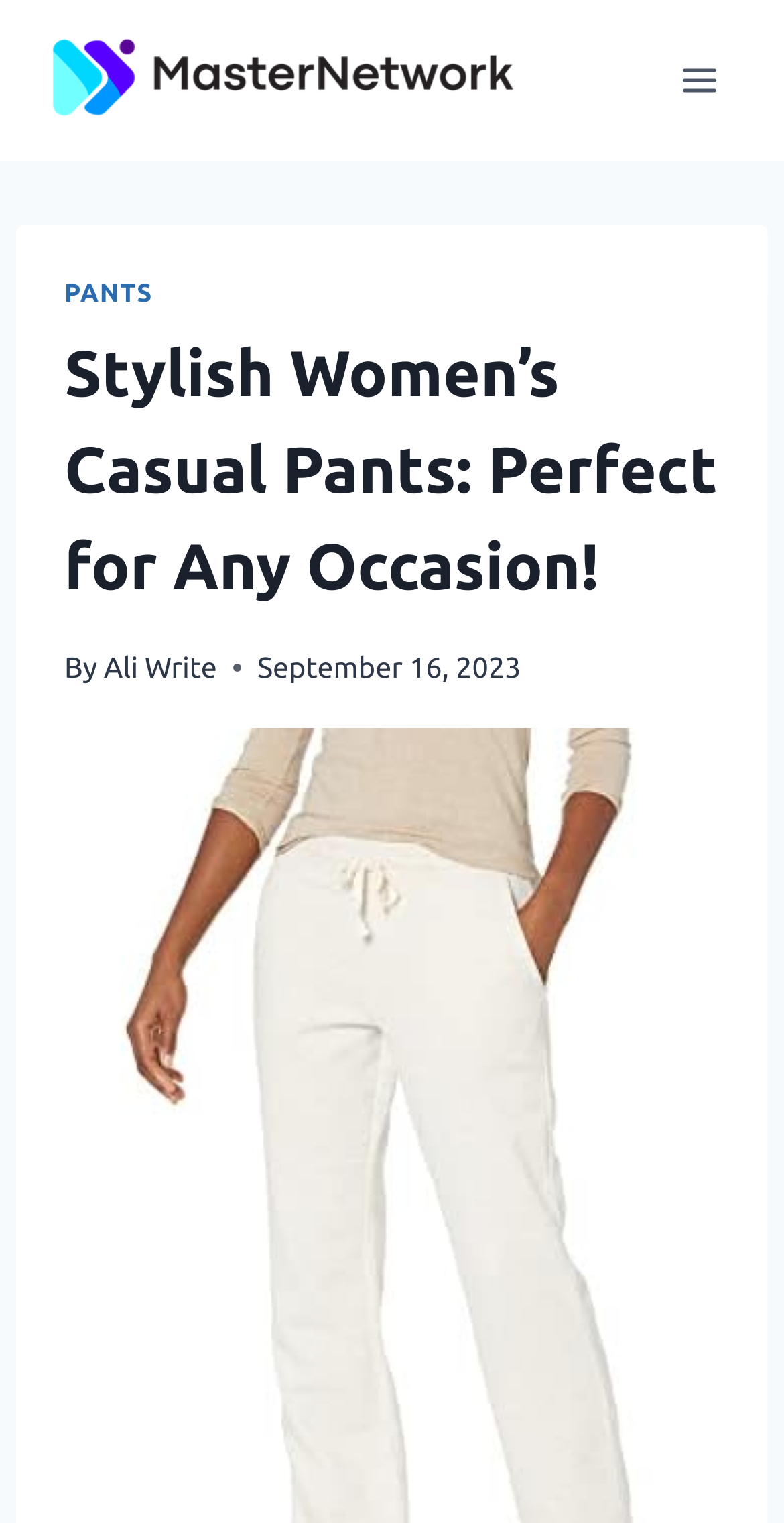What is the name of the website?
Using the picture, provide a one-word or short phrase answer.

Master Network